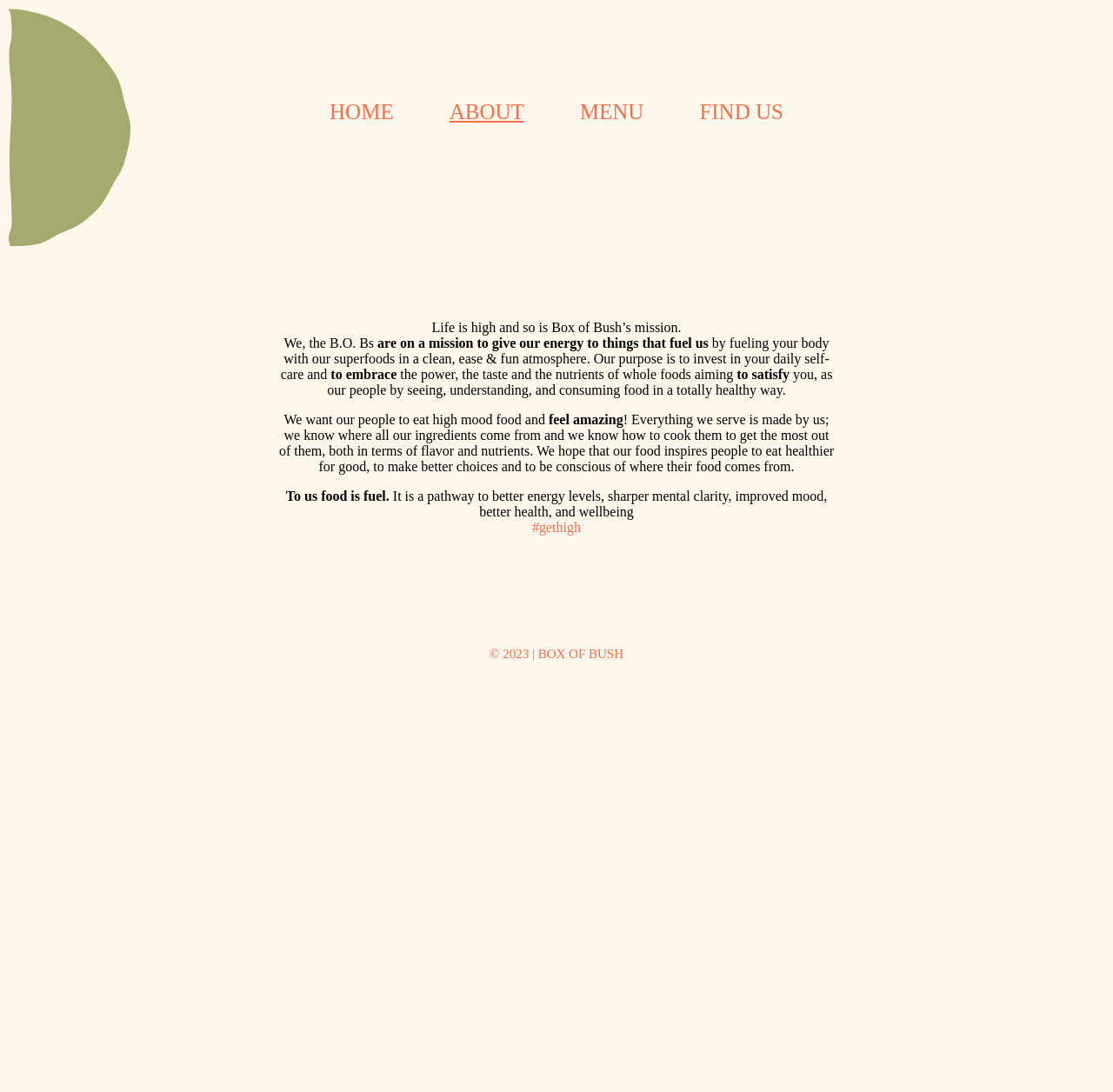What is the relationship between food and energy according to Box of Bush?
Please provide a comprehensive answer based on the information in the image.

Based on the StaticText elements, Box of Bush believes that food is fuel, which is mentioned in the sentence 'To us food is fuel. It is a pathway to better energy levels, sharper mental clarity, improved mood, better health, and wellbeing'.